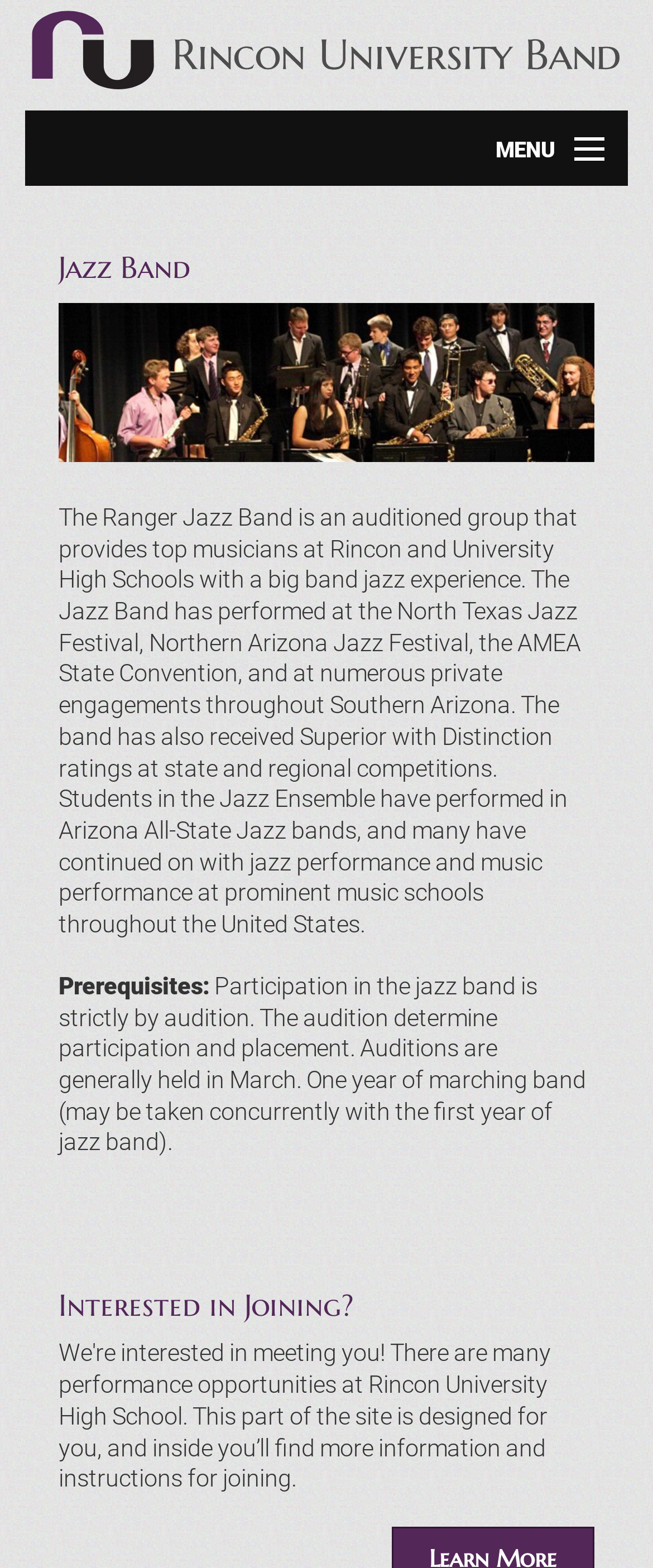Please identify the bounding box coordinates of the element on the webpage that should be clicked to follow this instruction: "Click the MENU link". The bounding box coordinates should be given as four float numbers between 0 and 1, formatted as [left, top, right, bottom].

[0.836, 0.078, 0.923, 0.114]